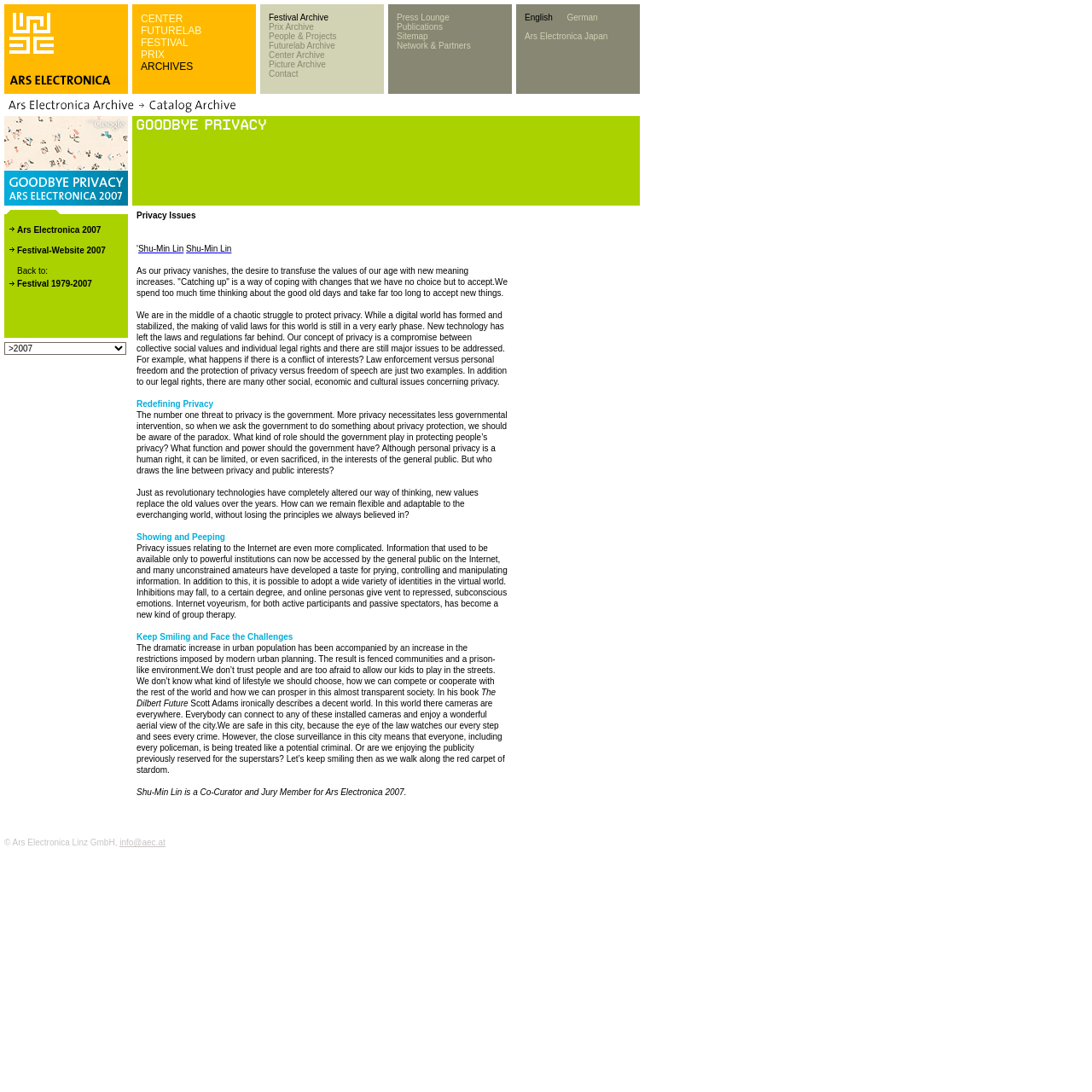Highlight the bounding box coordinates of the element that should be clicked to carry out the following instruction: "Check the copyright information". The coordinates must be given as four float numbers ranging from 0 to 1, i.e., [left, top, right, bottom].

None